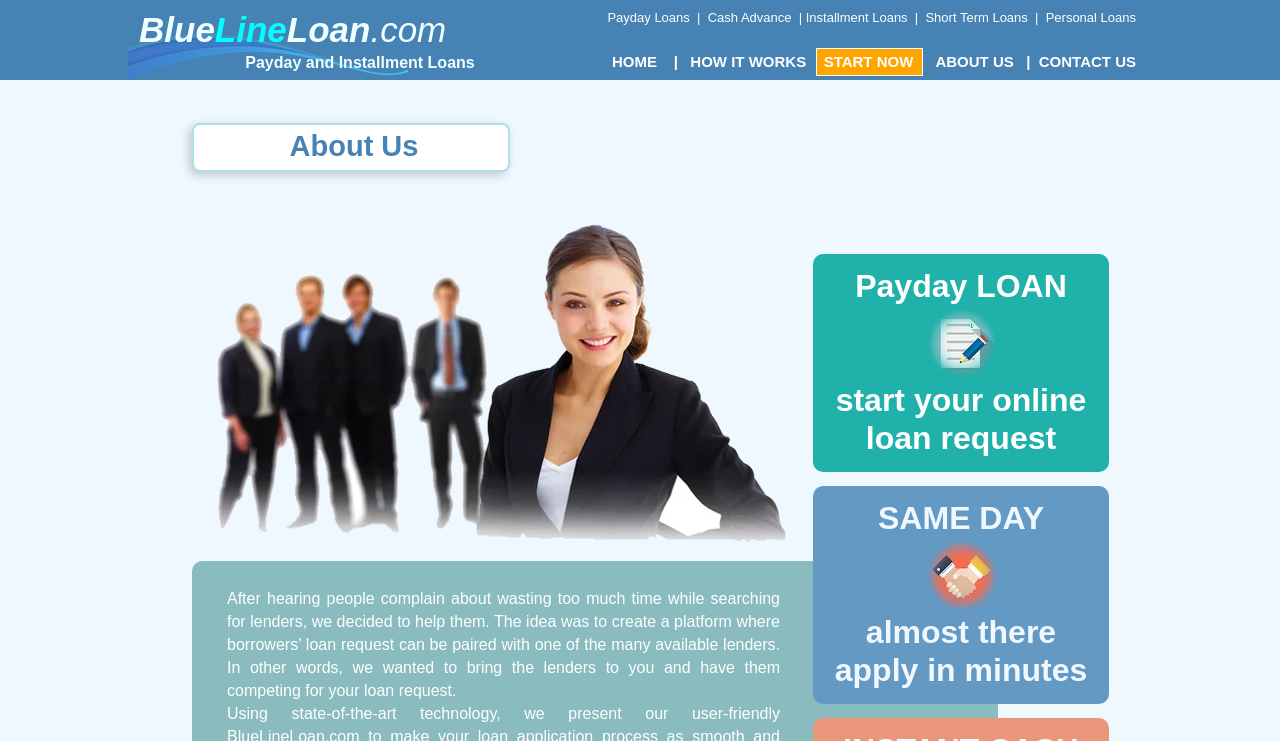Determine the bounding box coordinates for the element that should be clicked to follow this instruction: "Click on 'HOME'". The coordinates should be given as four float numbers between 0 and 1, in the format [left, top, right, bottom].

[0.478, 0.072, 0.513, 0.101]